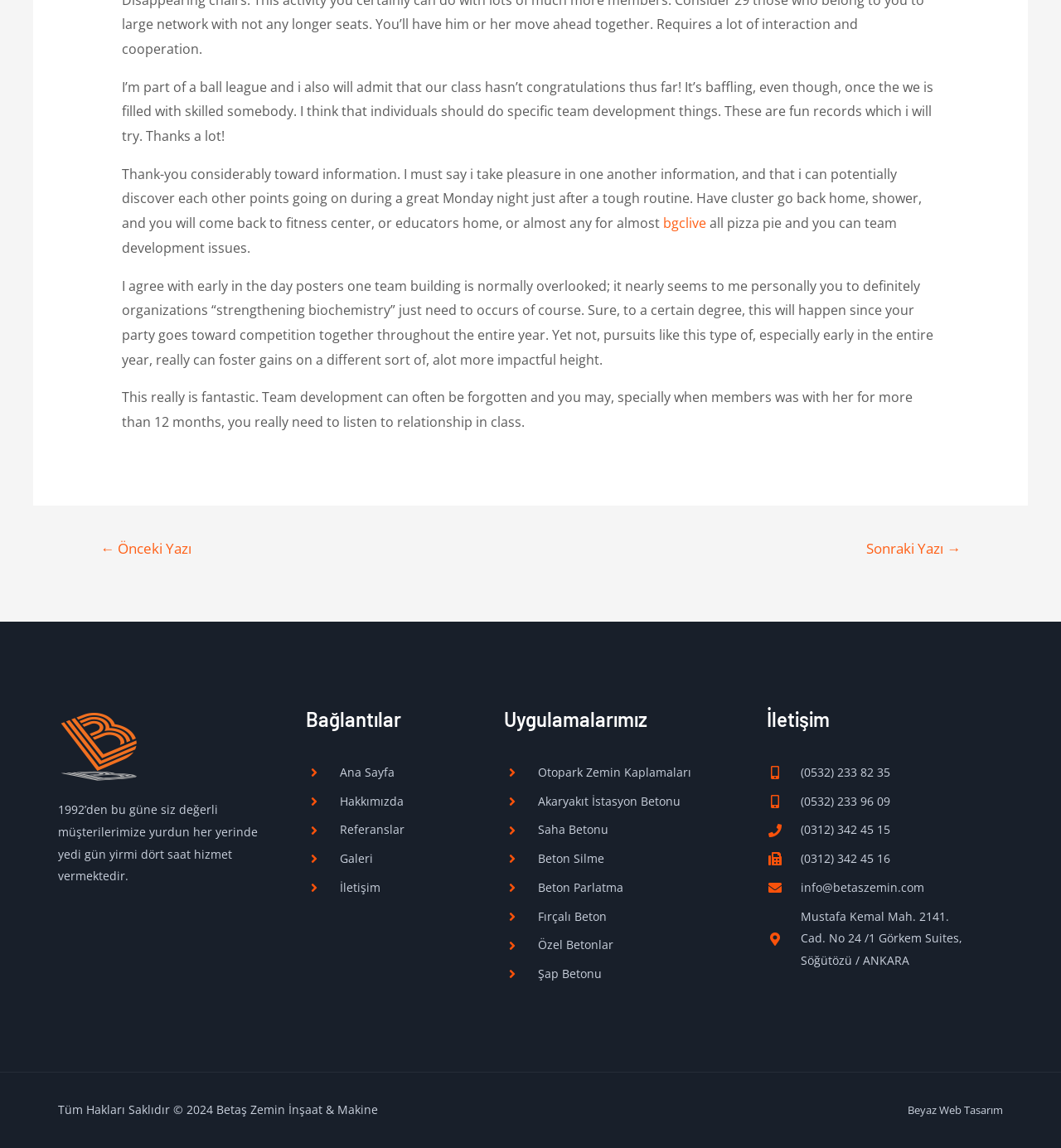Provide your answer in a single word or phrase: 
What is the main topic of the webpage?

Team building